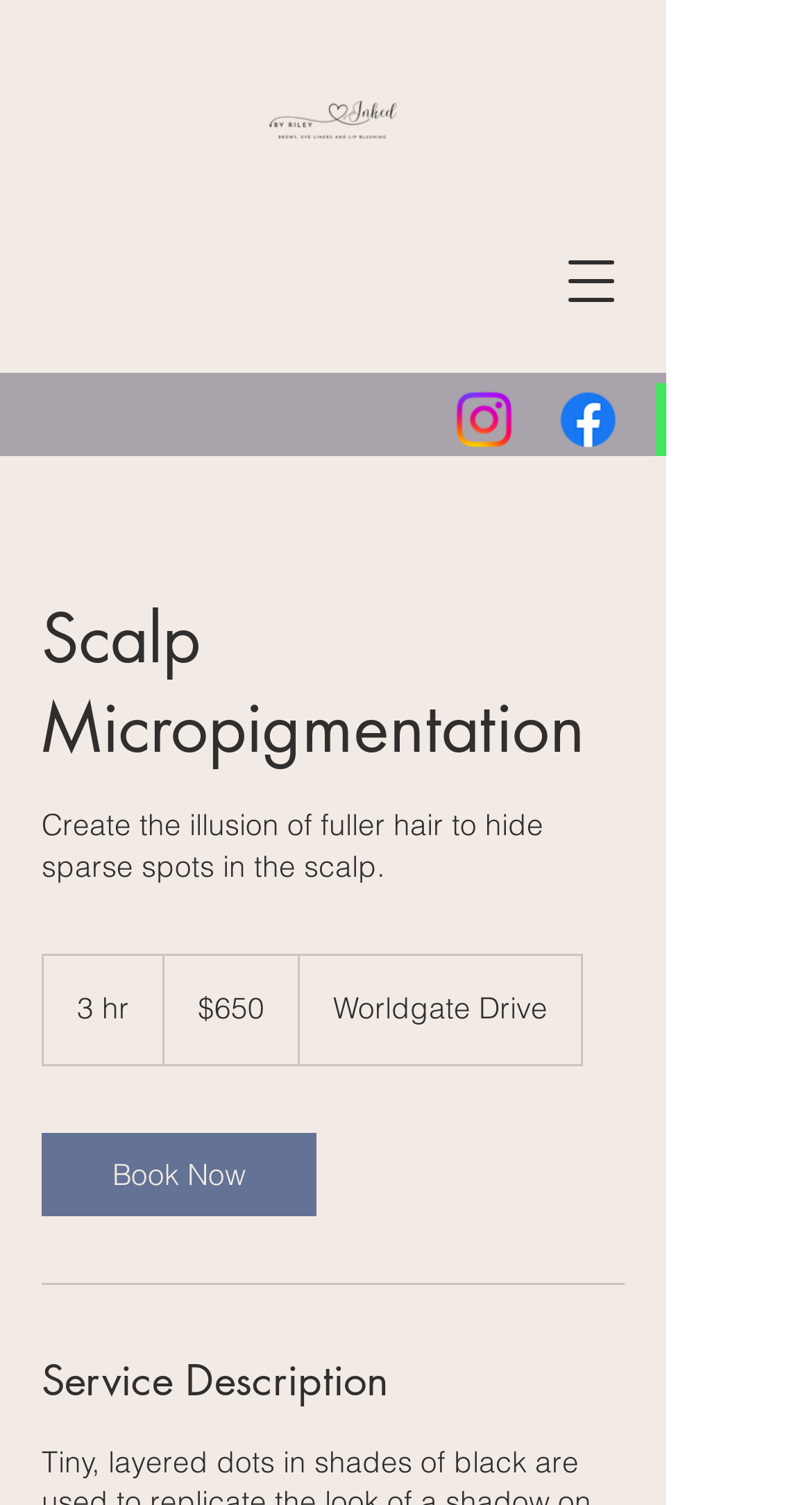Describe the entire webpage, focusing on both content and design.

The webpage is about Scalp Micropigmentation services offered by Inked By Riley. At the top left, there is the Inked by Riley Logo. On the top right, there is a button to open the navigation menu. Below the logo, there is a social bar with links to Instagram, Facebook, and linktr.ee, each accompanied by its respective icon.

The main content of the webpage is divided into two sections. The first section is headed by "Scalp Micropigmentation" and describes the service, stating that it creates the illusion of fuller hair to hide sparse spots in the scalp. Below this heading, there is a brief description of the service, explaining how tiny, layered dots in shades of black are used to replicate the look of a shadow on the scalp, creating natural-looking depth and definition.

The second section appears to be a service details section, where the duration of the service is listed as 3 hours, and the price is 650 US dollars. The location of the service is also mentioned, which is Worldgate Drive. There is a "Book Now" link below this information, allowing users to schedule an appointment. A horizontal separator line separates this section from the next heading, "Service Description", which is located at the bottom of the page.